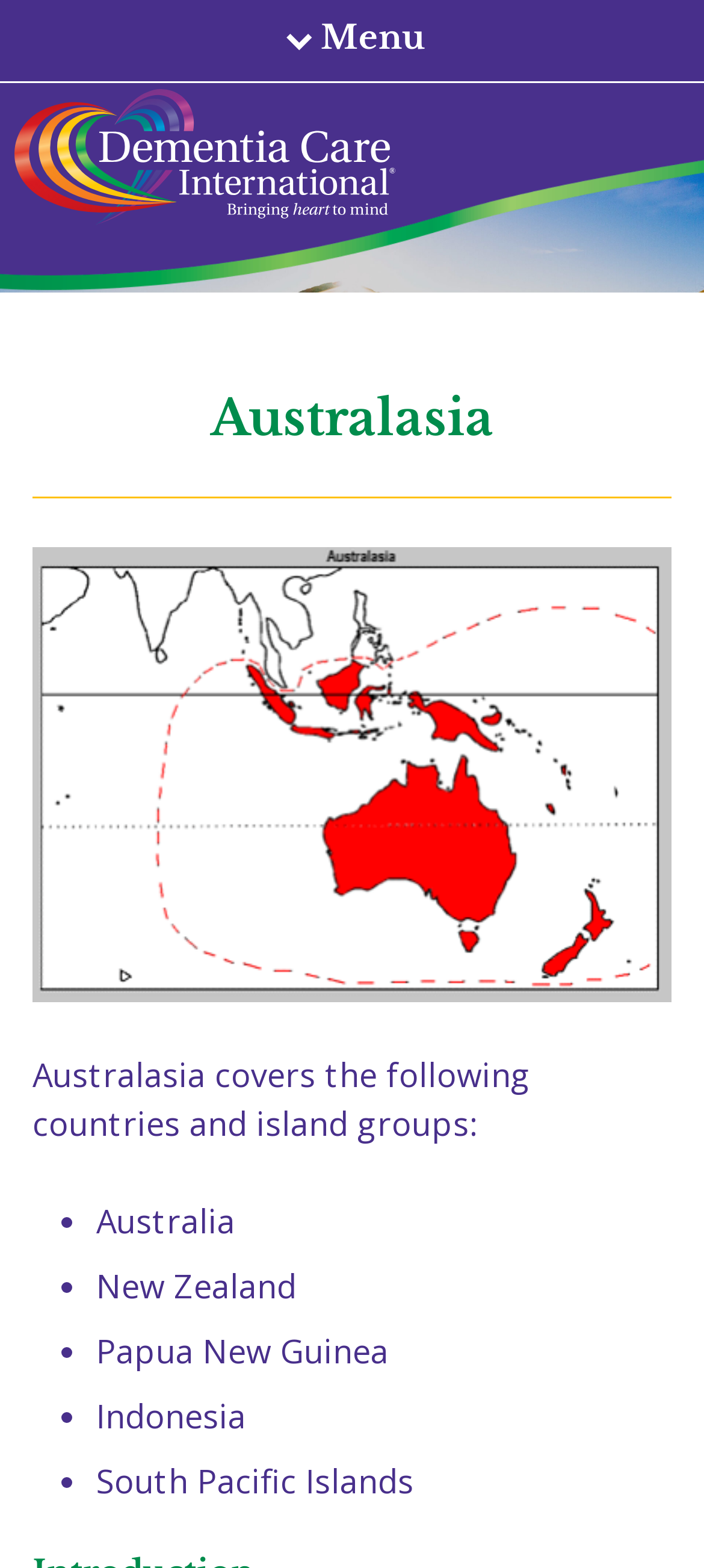What is the first country listed?
Please provide a comprehensive and detailed answer to the question.

I looked at the list of countries under the 'Australasia covers the following countries and island groups:' text, and the first country listed is Australia.